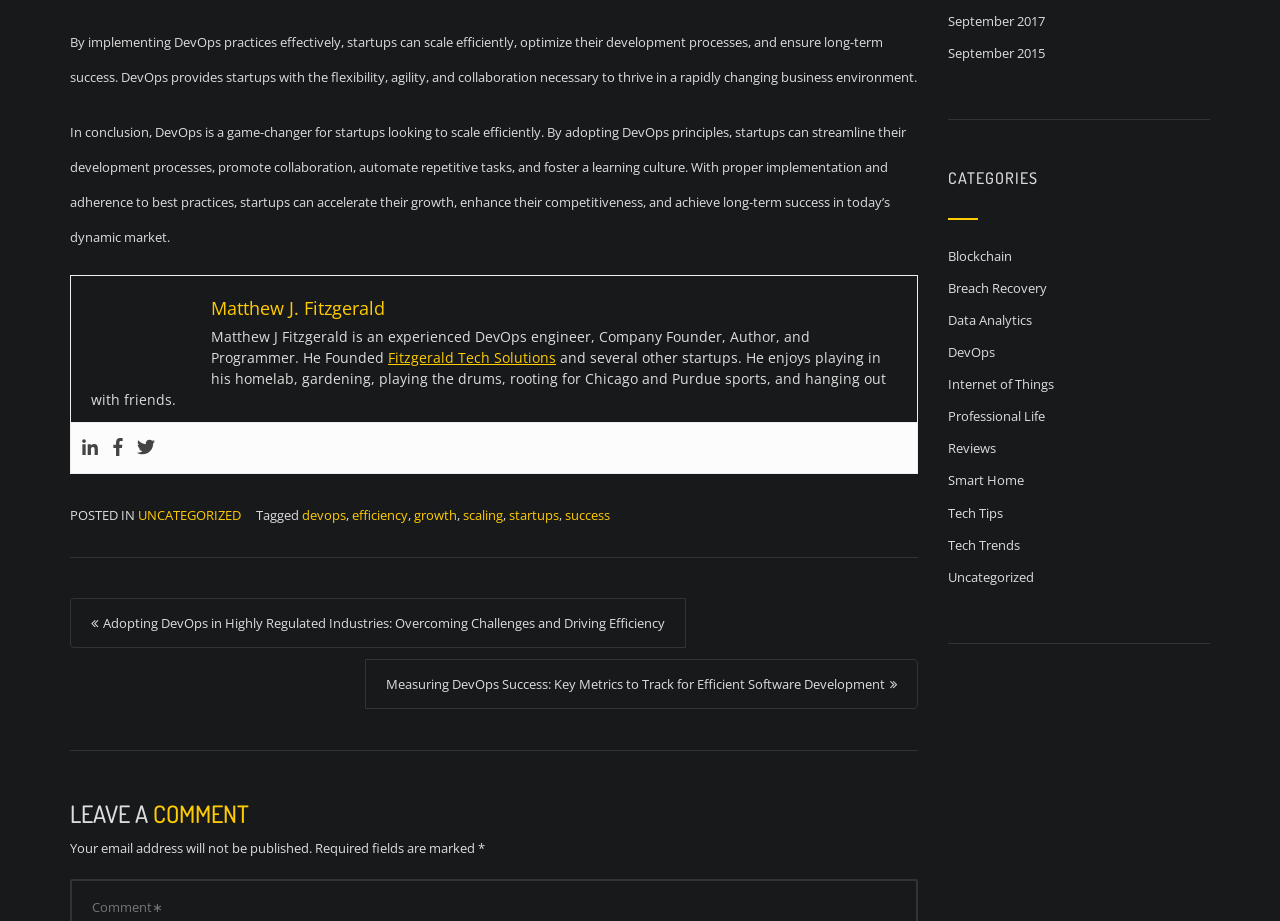What social media platforms are linked?
Based on the image, answer the question with as much detail as possible.

The social media platforms linked can be determined by examining the links at the bottom of the page, which include 'Linkedin', 'Facebook', and 'Twitter'.